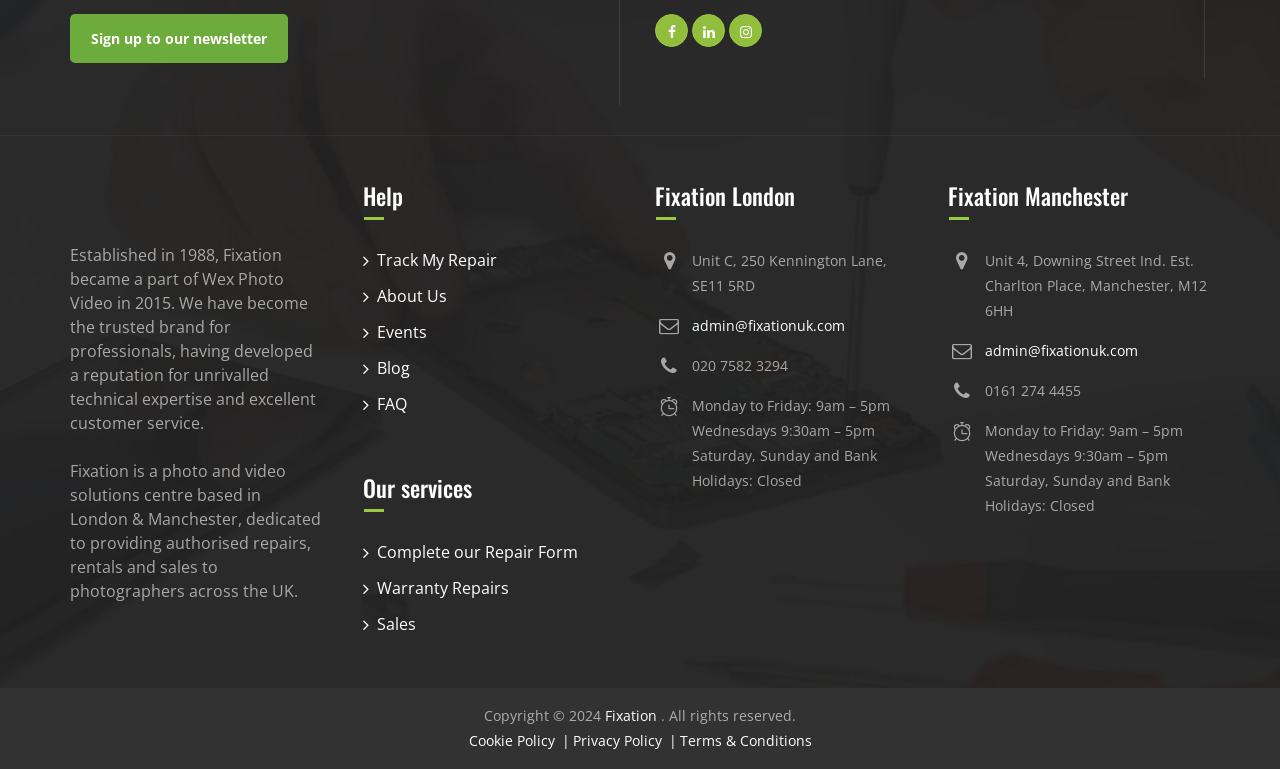Identify the bounding box coordinates of the area you need to click to perform the following instruction: "Sign up to our newsletter".

[0.055, 0.018, 0.225, 0.082]